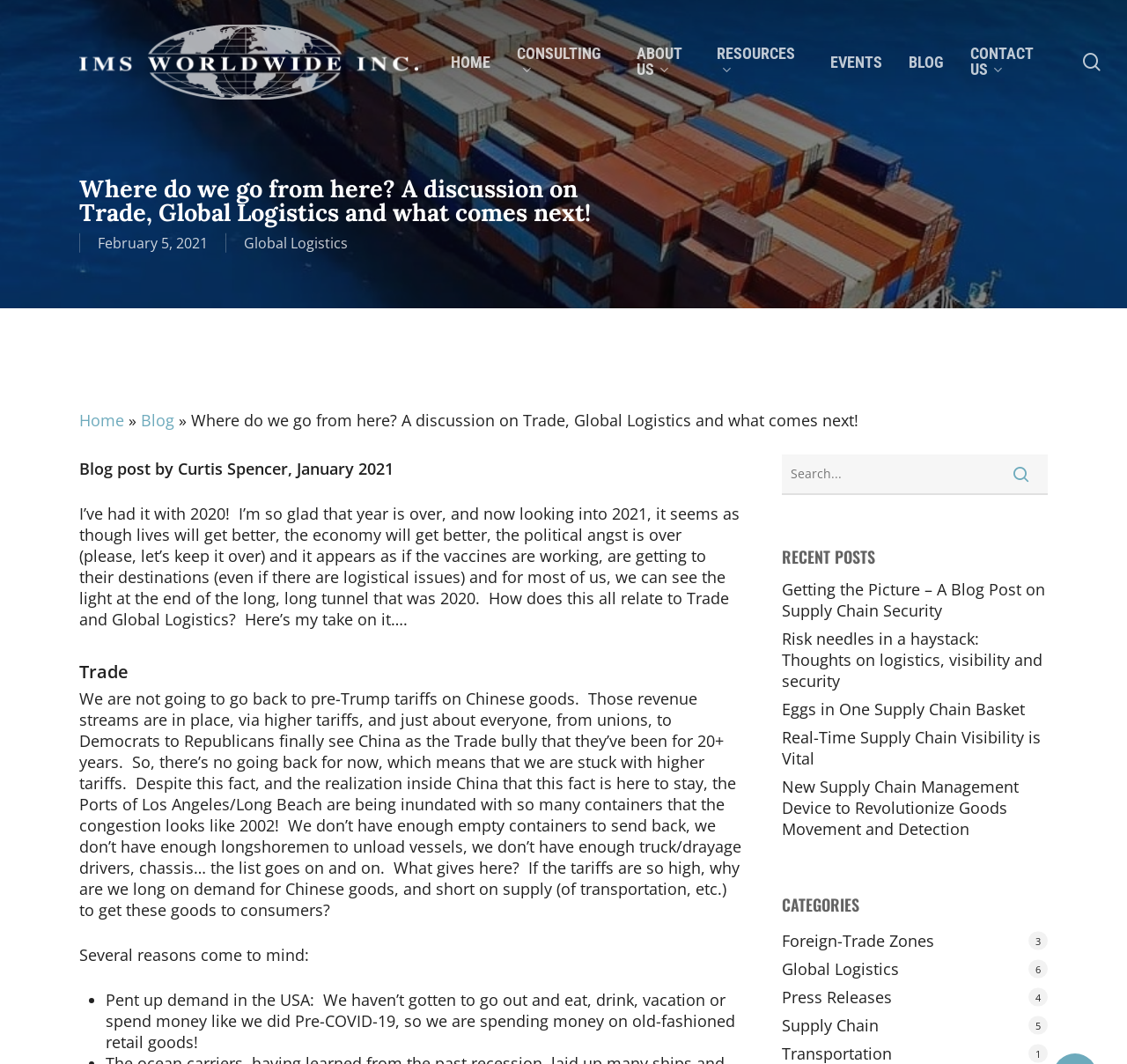Given the element description, predict the bounding box coordinates in the format (top-left x, top-left y, bottom-right x, bottom-right y). Make sure all values are between 0 and 1. Here is the element description: alt="IMS Worldwide, Inc"

[0.07, 0.023, 0.371, 0.094]